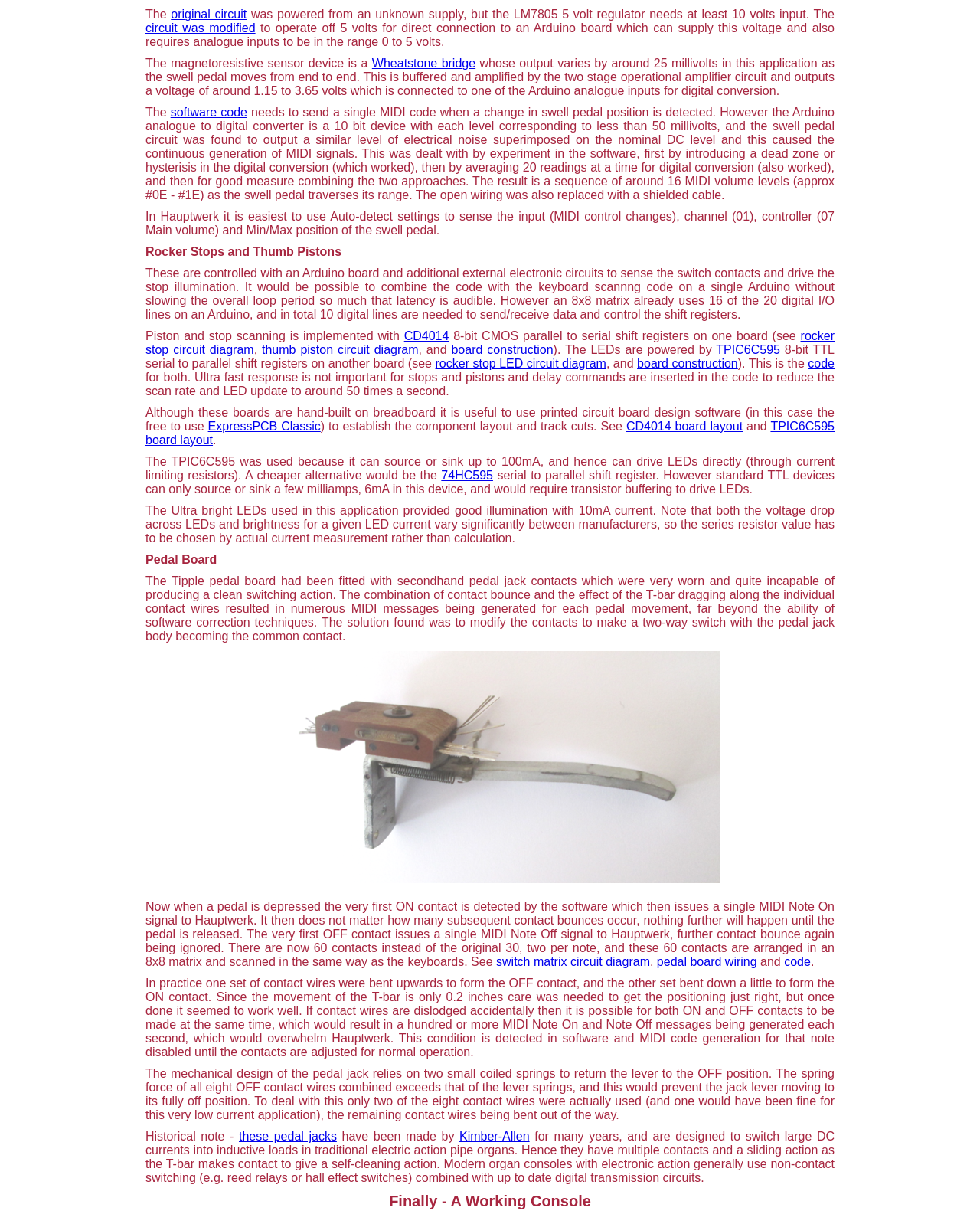What is the function of the TPIC6C595?
Refer to the image and provide a concise answer in one word or phrase.

To drive LEDs directly